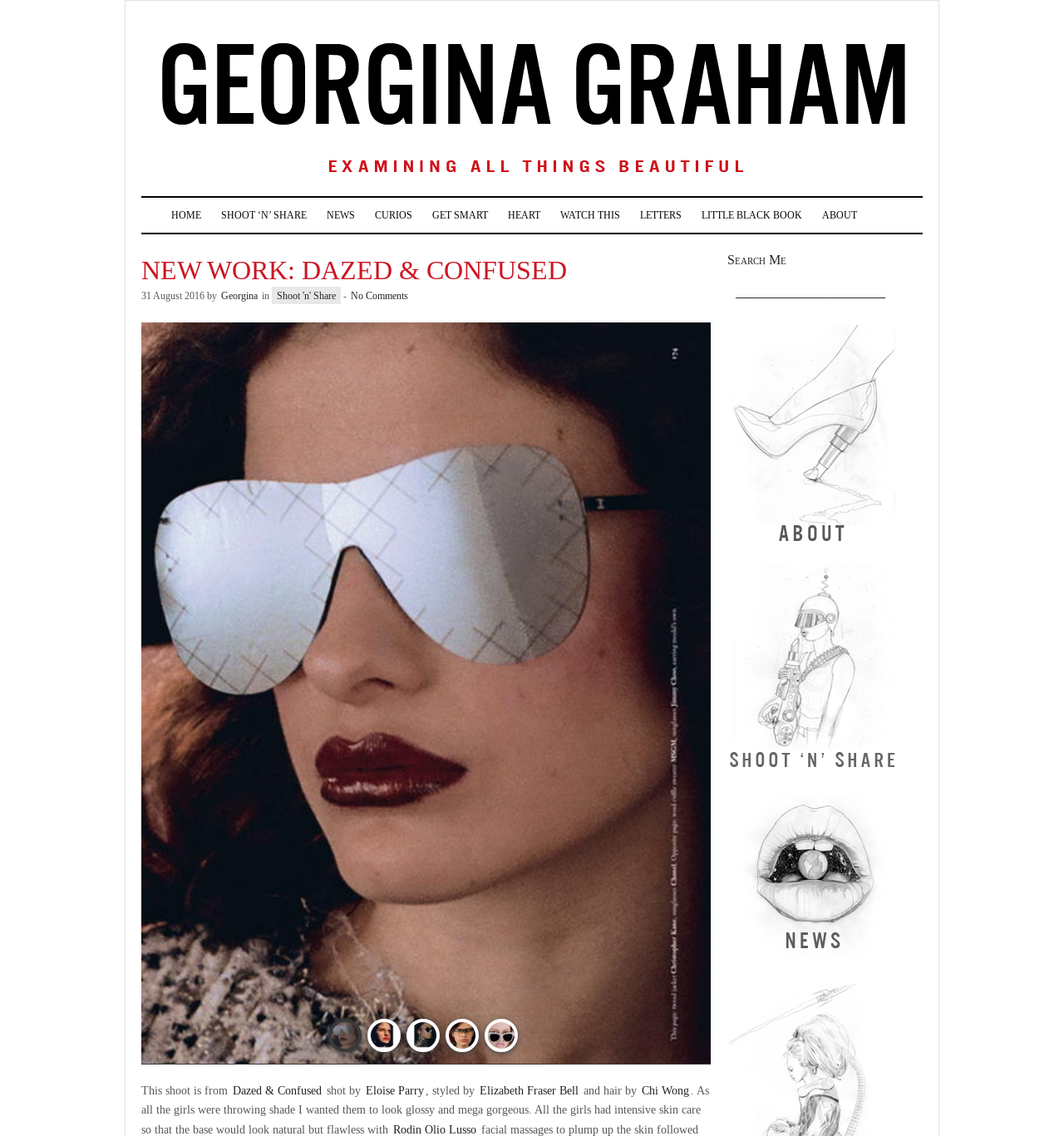Determine the bounding box coordinates for the area that should be clicked to carry out the following instruction: "Search for something".

[0.684, 0.244, 0.91, 0.271]